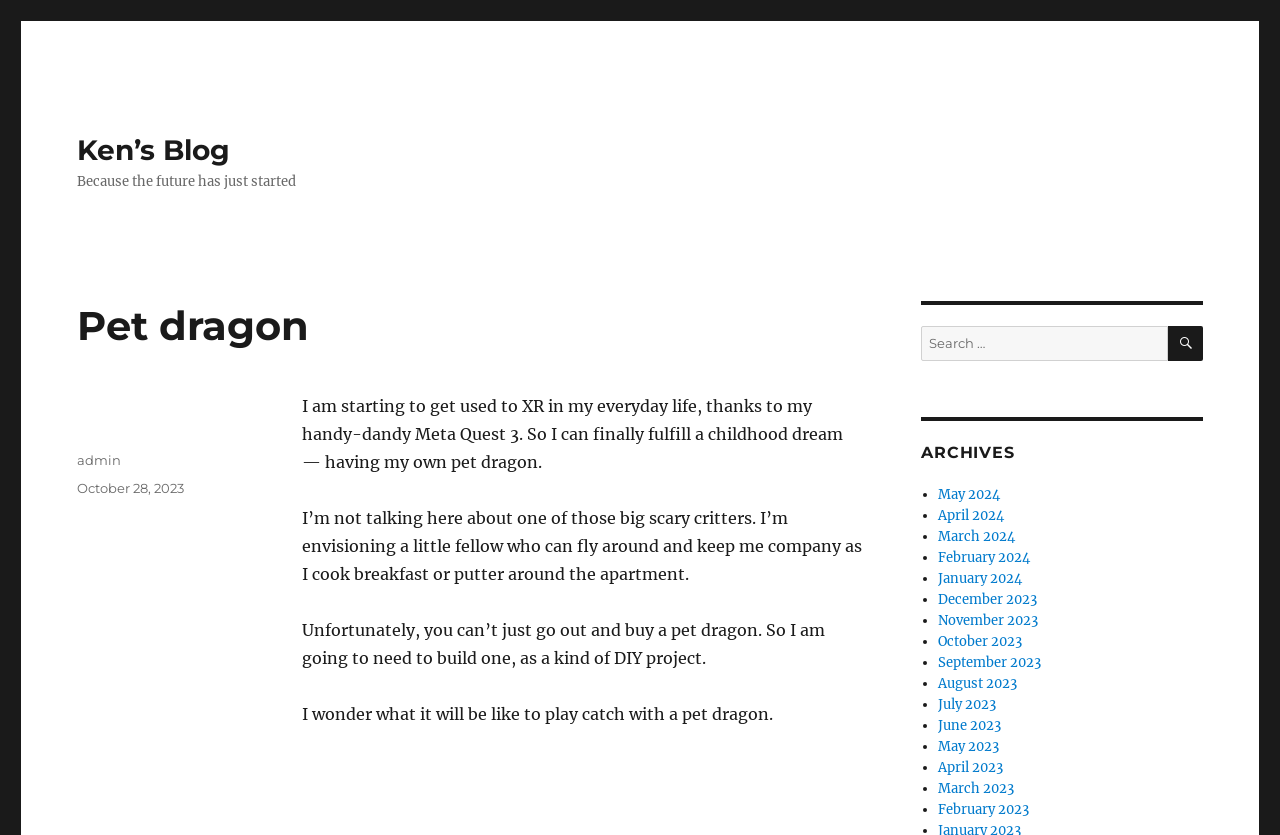Please provide a detailed answer to the question below by examining the image:
What are the archives of the blog organized by?

The archives of the blog are organized by months, as can be seen in the right-hand side of the webpage, where there are links to different months, such as 'May 2024', 'April 2024', and so on.